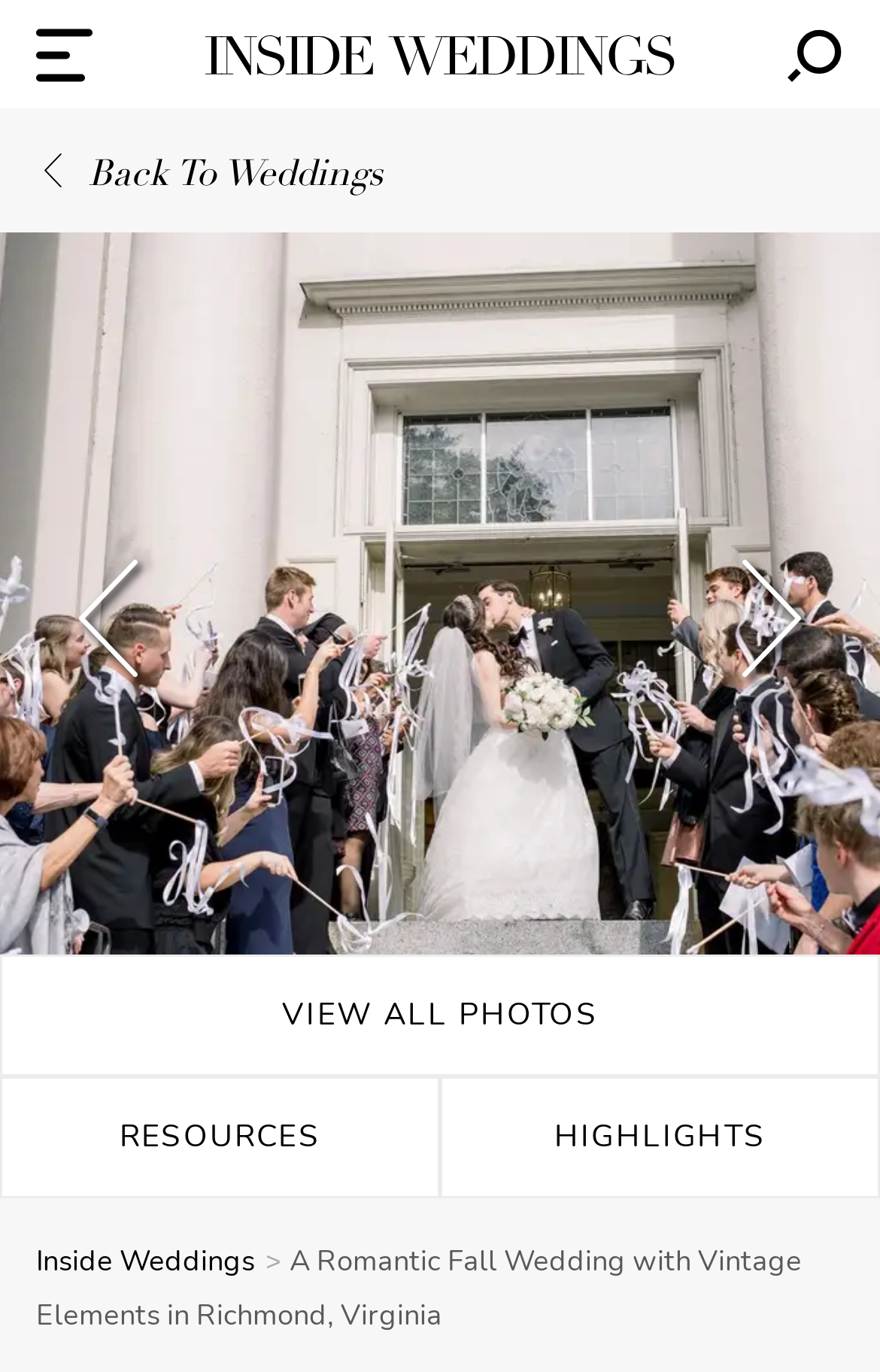What is the photographer's name?
Please provide a comprehensive answer to the question based on the webpage screenshot.

I found the photographer's name by looking at the figcaption element, which contains the text 'Photo: Julie Paisley Photography'. This indicates that the photographer's name is Julie Paisley Photography.